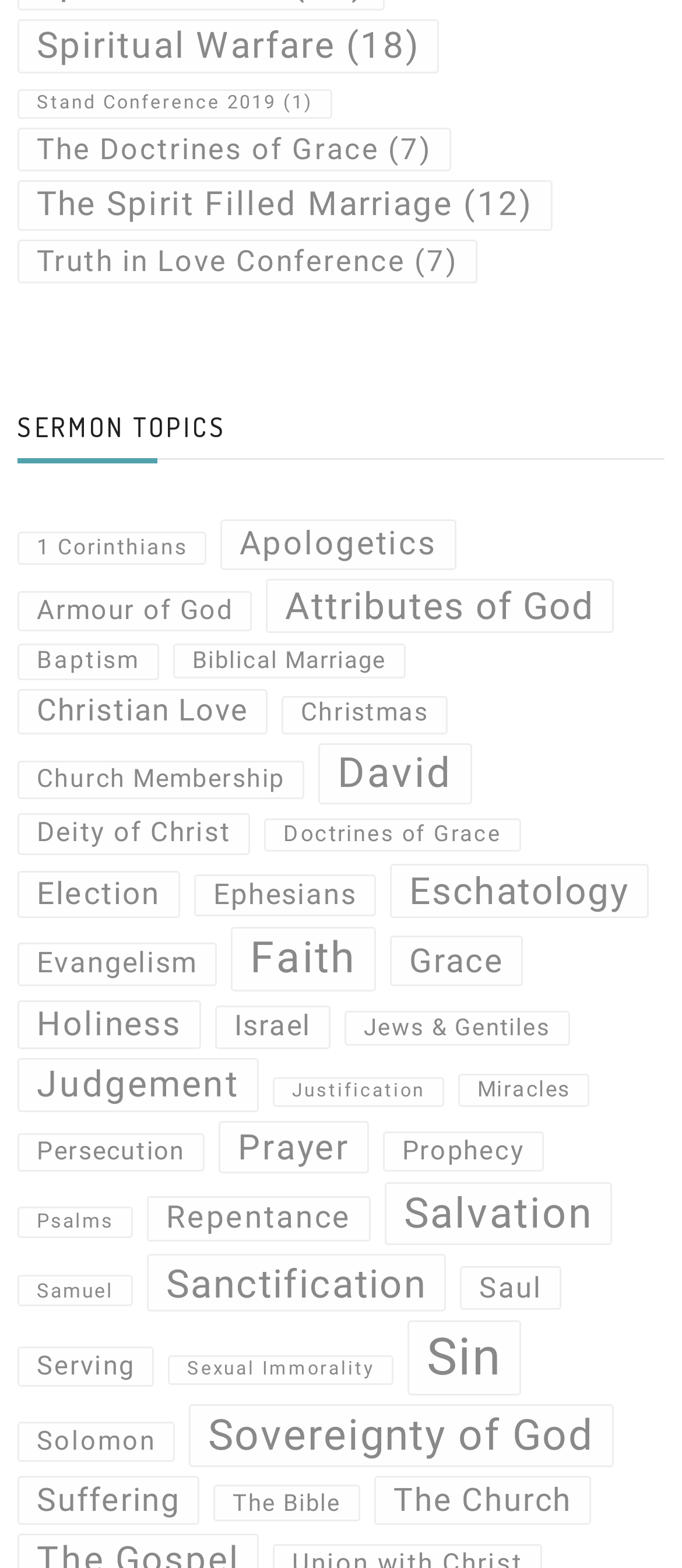Please provide a brief answer to the question using only one word or phrase: 
Is there a sermon topic on 'Baptism'?

Yes